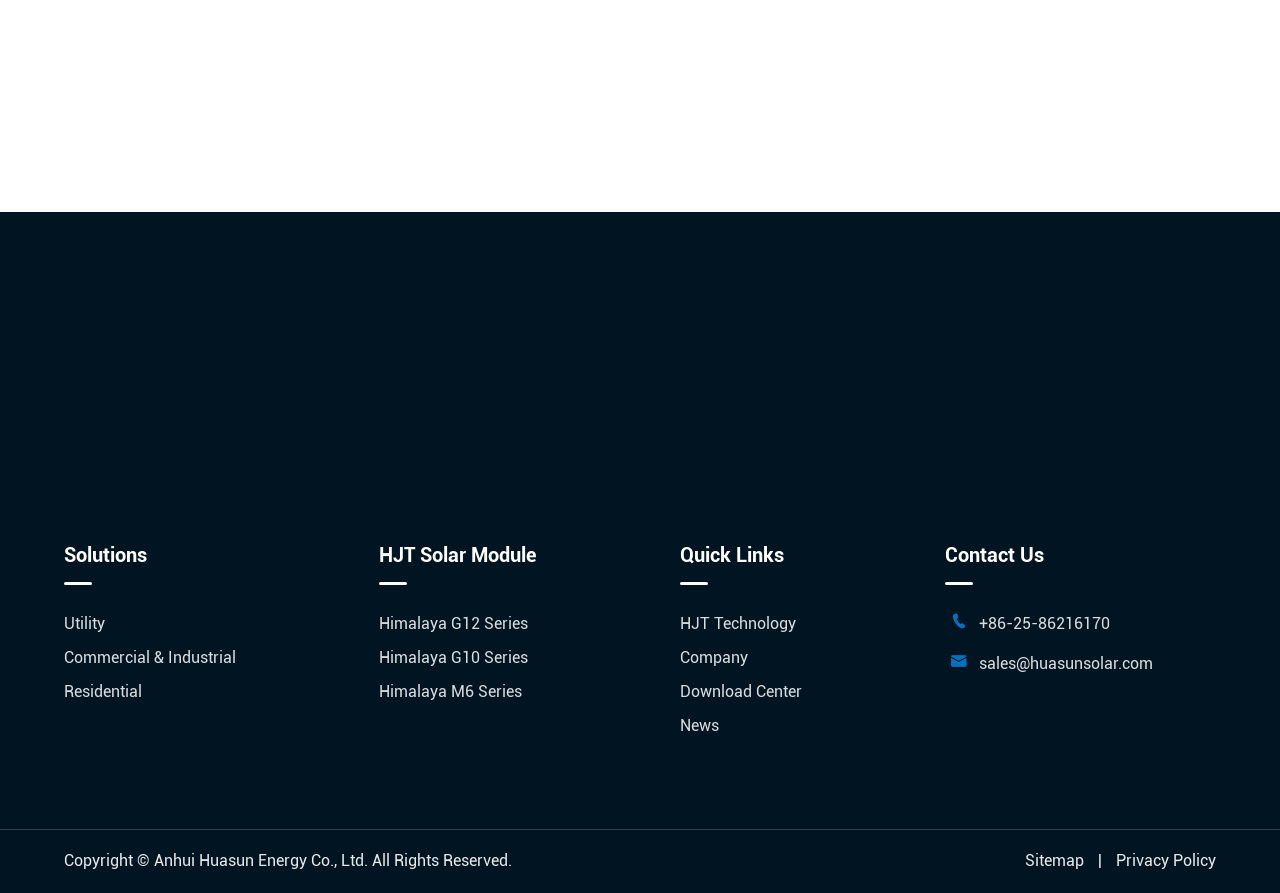Give the bounding box coordinates for the element described by: "Solutions".

[0.05, 0.605, 0.184, 0.638]